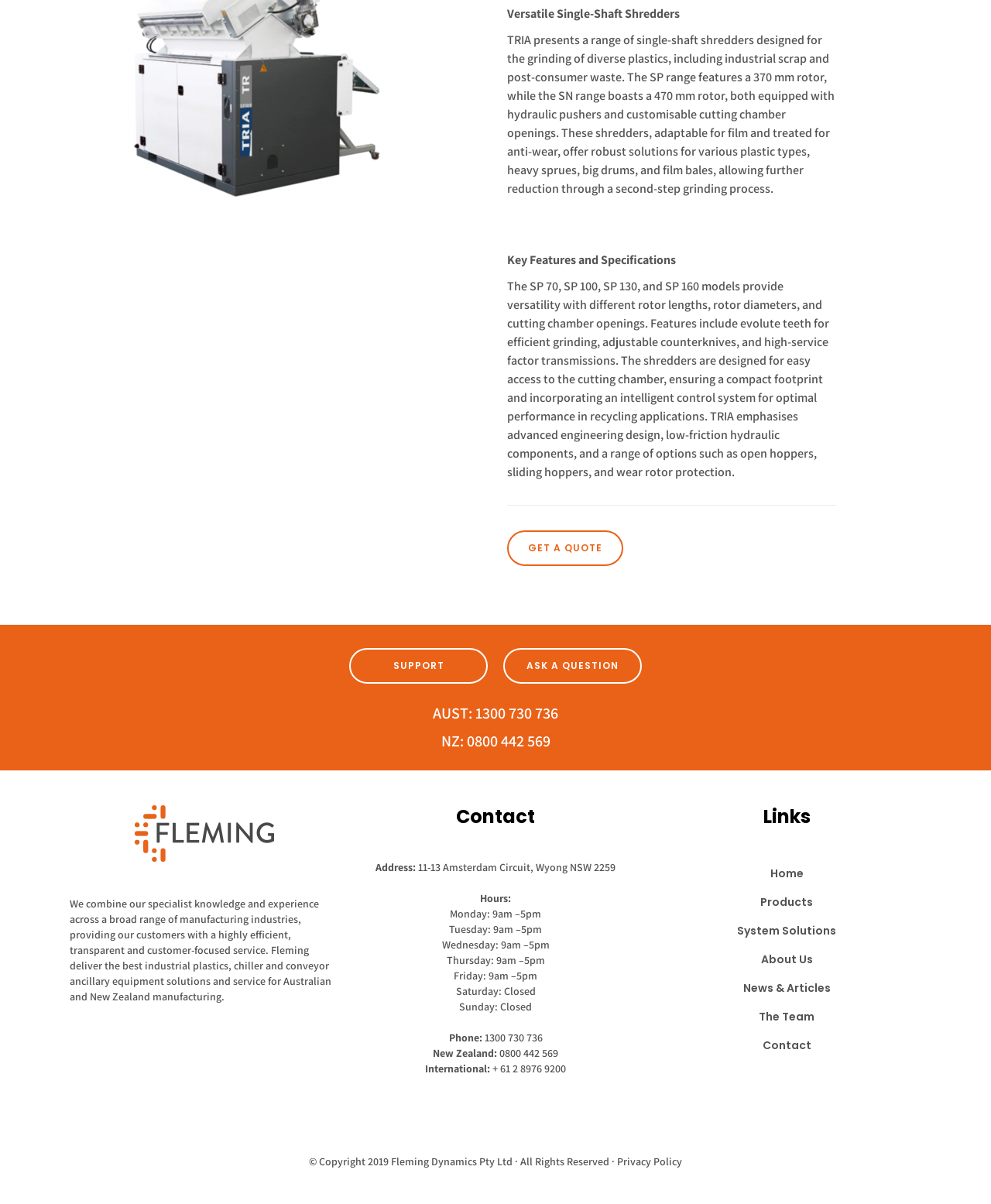Bounding box coordinates should be in the format (top-left x, top-left y, bottom-right x, bottom-right y) and all values should be floating point numbers between 0 and 1. Determine the bounding box coordinate for the UI element described as: Contact

[0.658, 0.862, 0.93, 0.875]